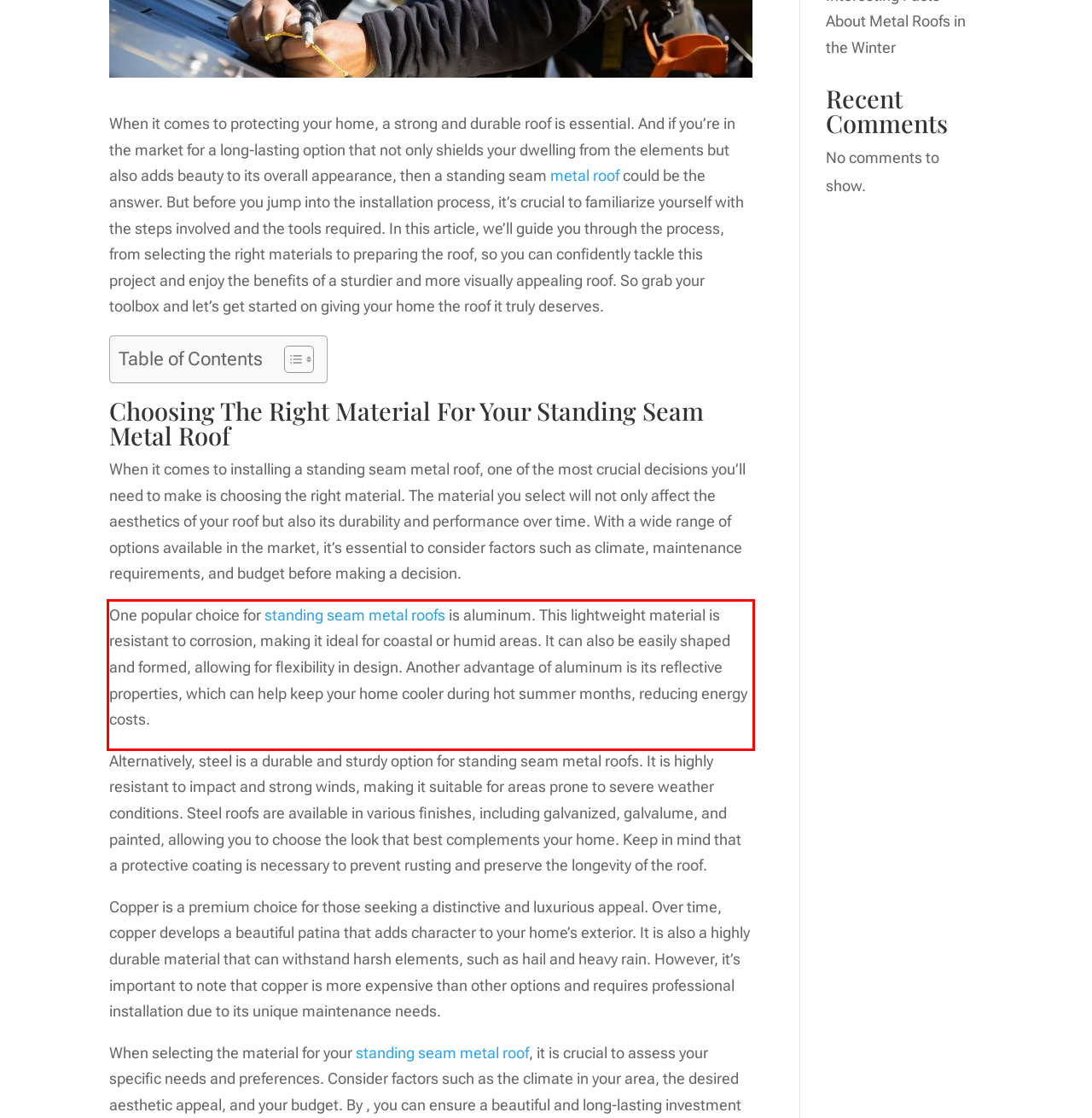You have a screenshot of a webpage with a red bounding box. Use OCR to generate the text contained within this red rectangle.

One popular choice for standing seam metal roofs is aluminum. ‍This lightweight material is resistant to corrosion, making it ​ideal ⁣for⁢ coastal or⁢ humid areas.⁣ It can also be⁢ easily shaped and formed, allowing for flexibility in design. ⁣Another advantage of aluminum is its reflective properties, which ⁤can help keep‍ your⁢ home⁤ cooler during ⁢hot summer‍ months, reducing⁤ energy costs.